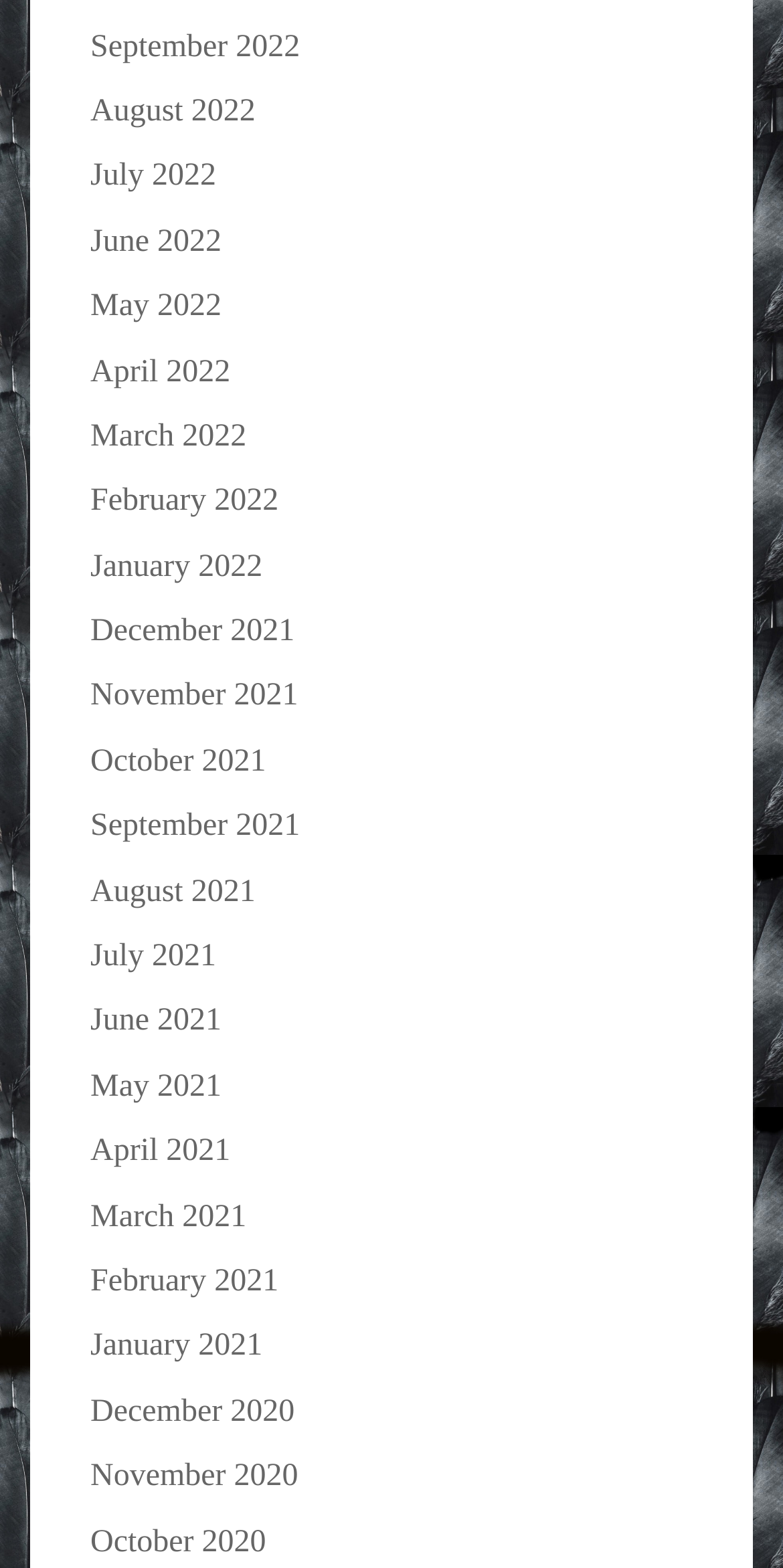Are the months listed in chronological order?
Please give a detailed and thorough answer to the question, covering all relevant points.

I examined the link elements on the webpage and found that the months are listed in chronological order, with the latest month (September 2022) first and the earliest month (October 2020) last.